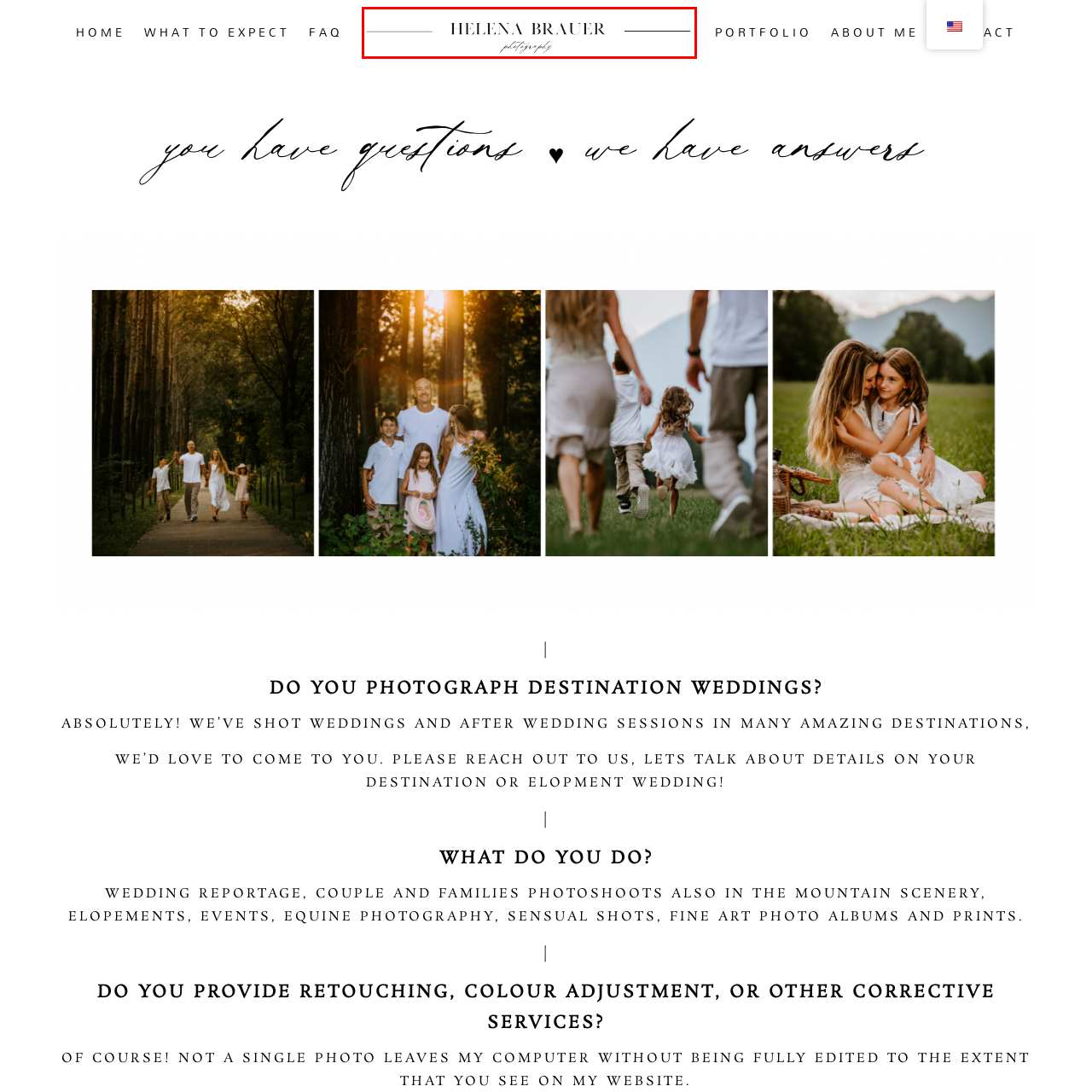What is written below 'HELENA BRAUER' in the logo?
Take a look at the image highlighted by the red bounding box and provide a detailed answer to the question.

According to the caption, the word 'photography' is written in a more delicate, cursive style below 'HELENA BRAUER', adding a personal touch to the overall design.